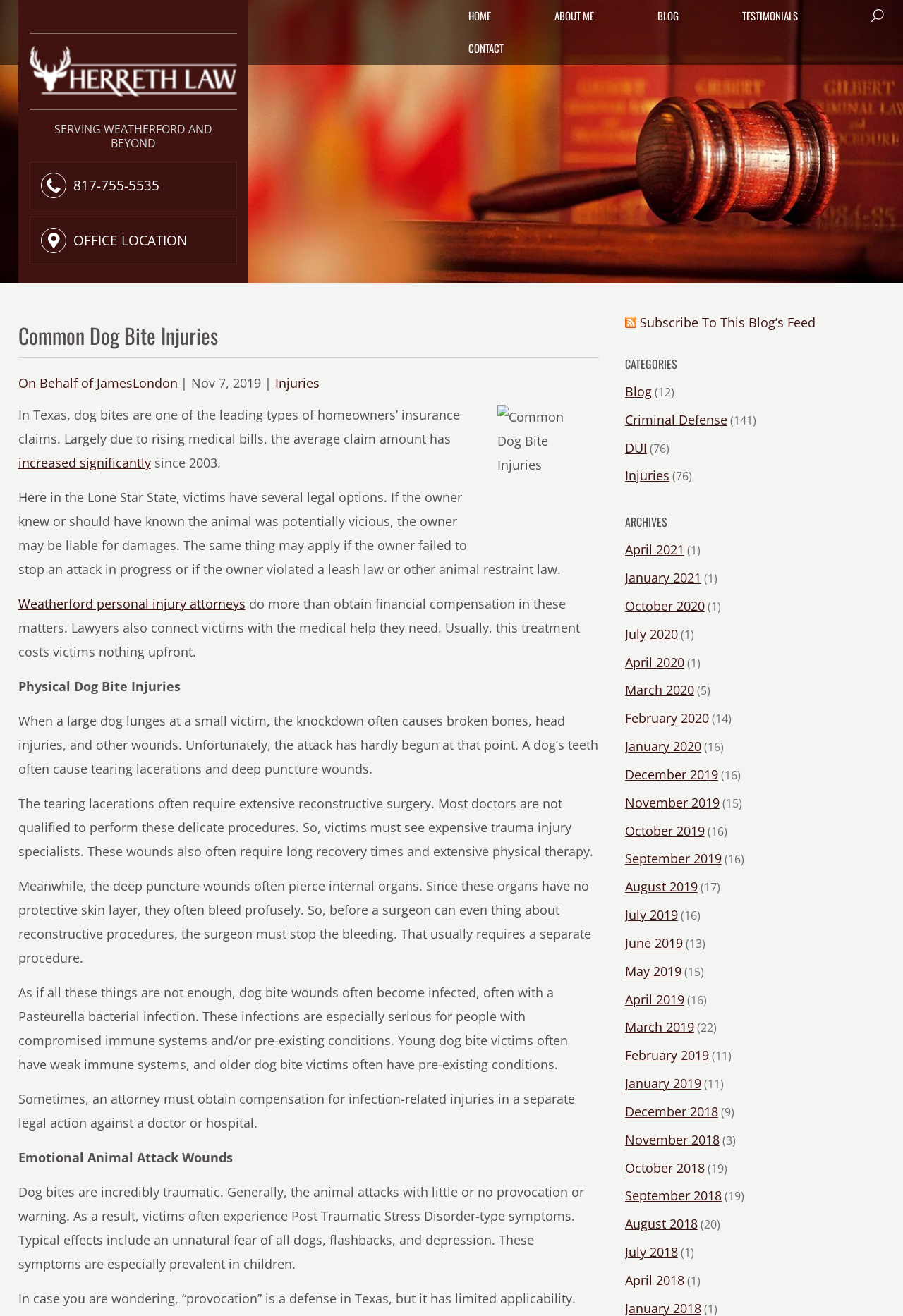Carefully observe the image and respond to the question with a detailed answer:
What is the name of the law firm?

I found the name of the law firm by looking at the root element of the webpage which has the text 'Common Dog Bite Injuries | Herreth Law'.